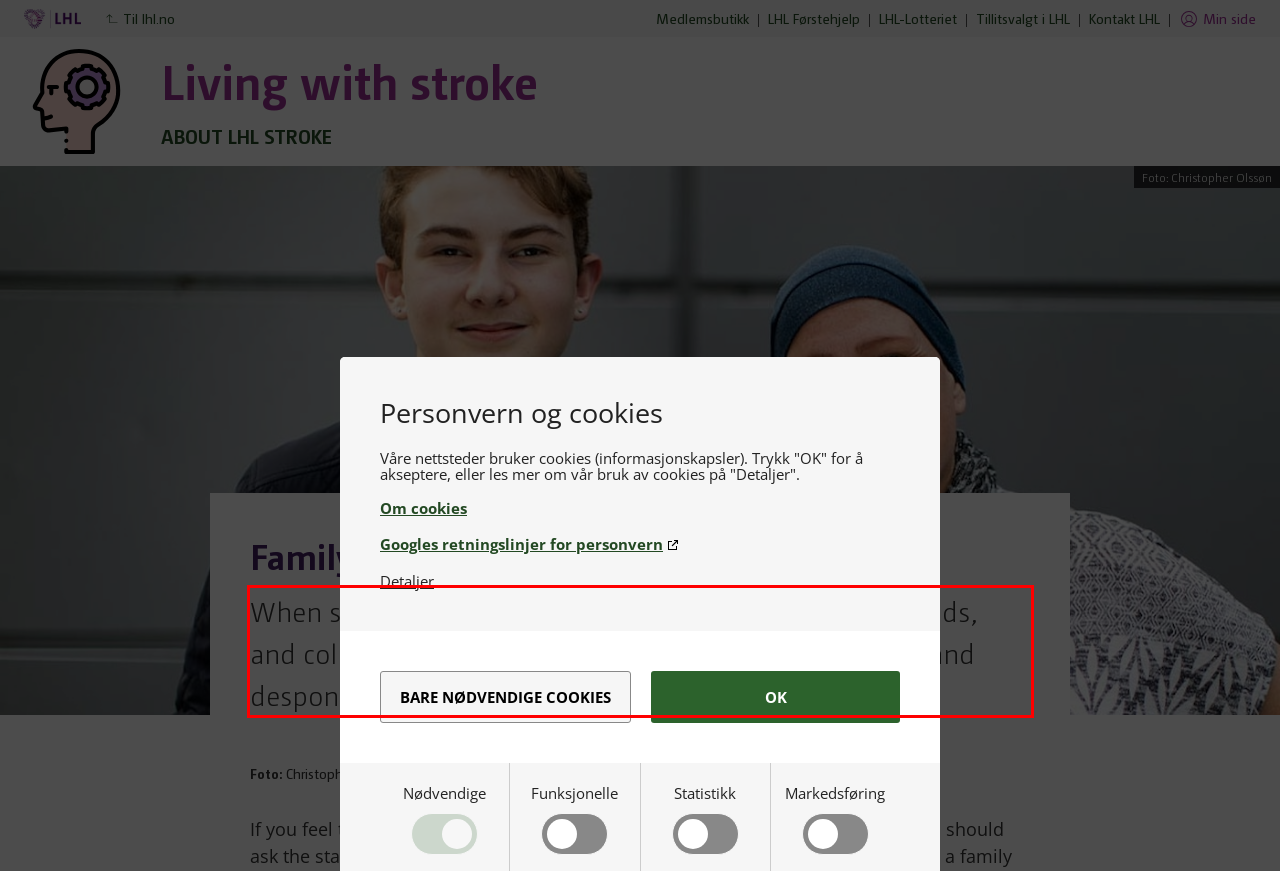There is a UI element on the webpage screenshot marked by a red bounding box. Extract and generate the text content from within this red box.

When someone has a stroke, this affects their family, friends, and colleagues. We all handle emotions like grief, anger, and despondency differently. All reactions are natural.